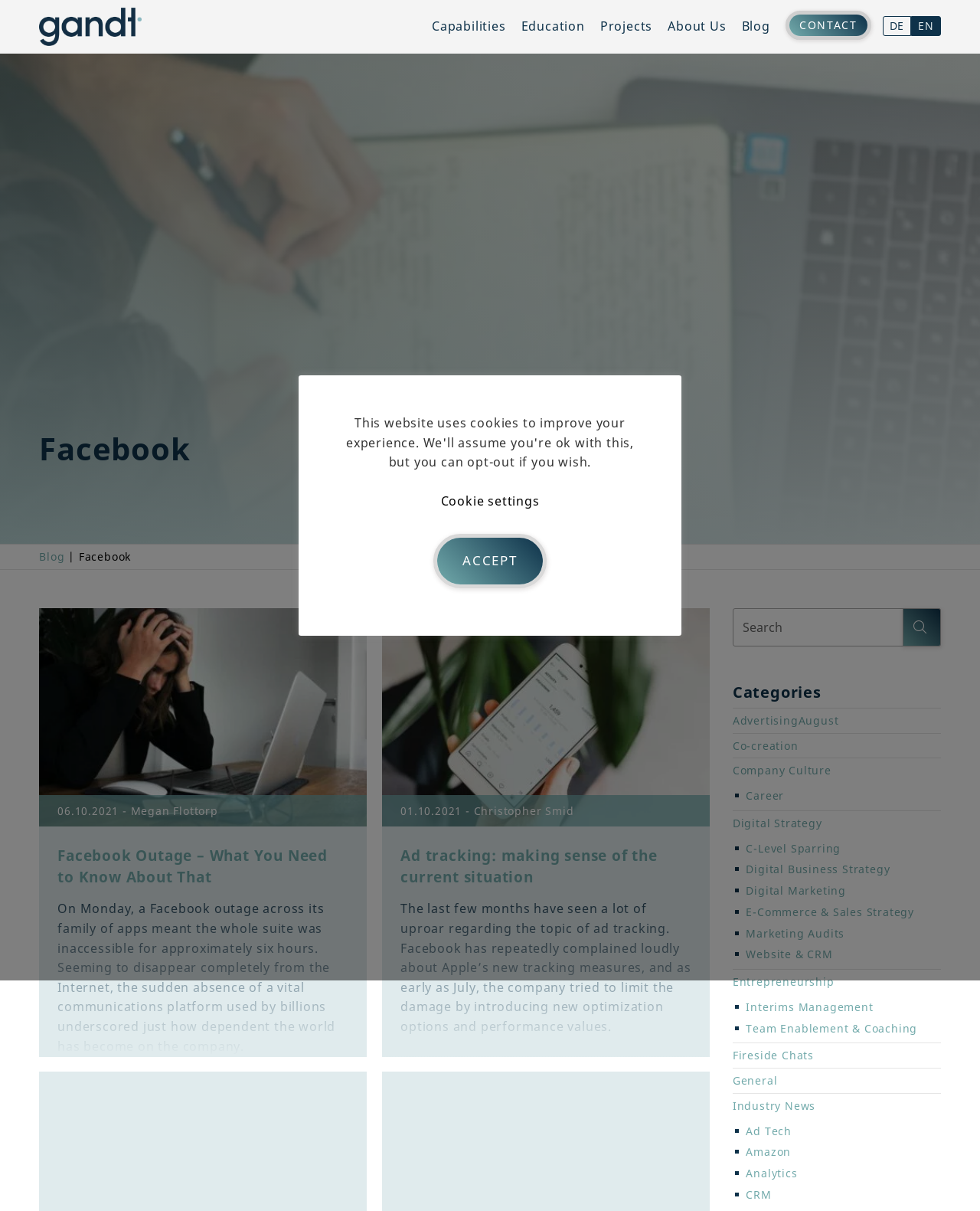Please respond to the question using a single word or phrase:
What is the company name of the digital strategy consultancy?

GANDT Ventures